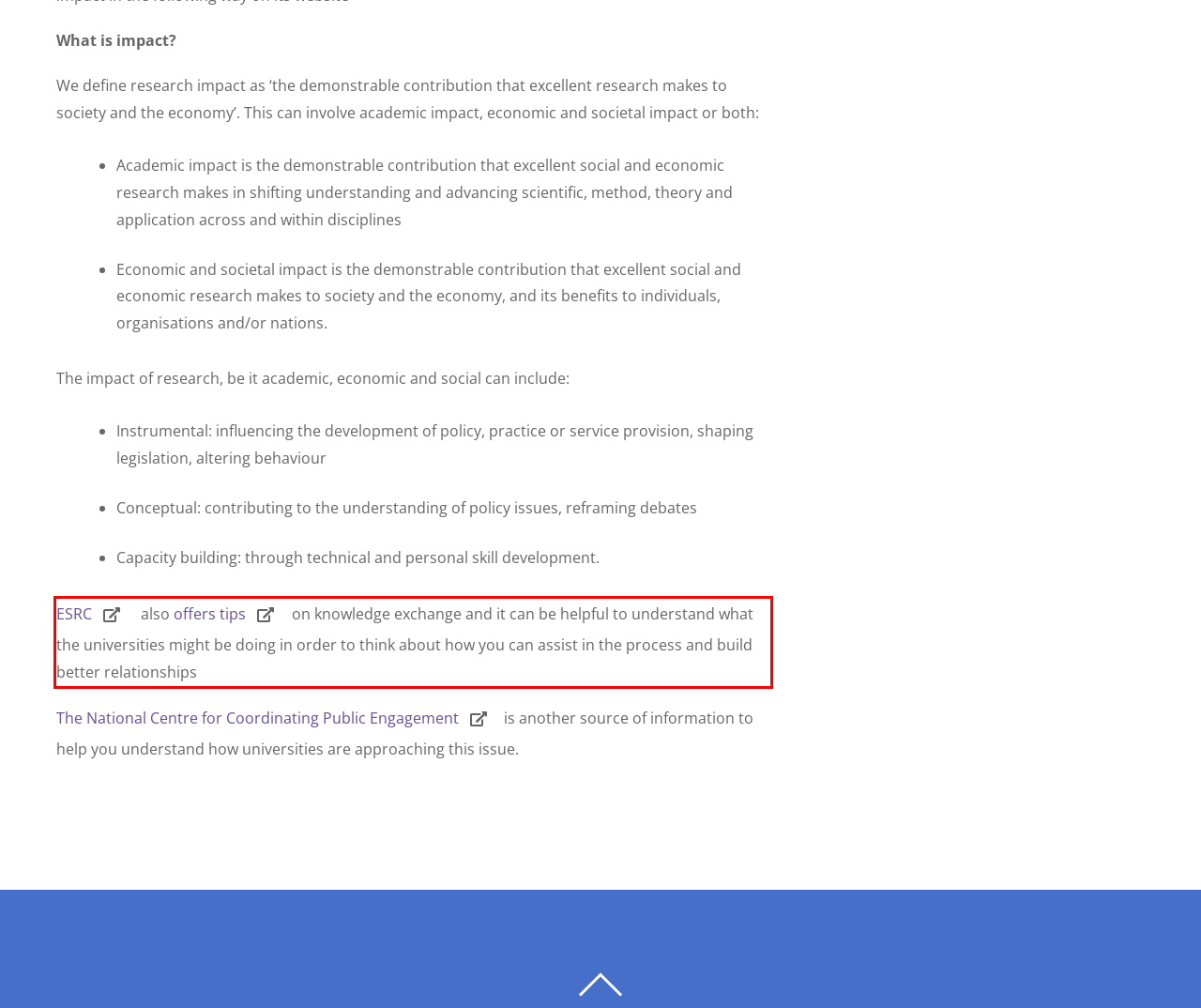You are provided with a screenshot of a webpage containing a red bounding box. Please extract the text enclosed by this red bounding box.

ESRC also offers tips on knowledge exchange and it can be helpful to understand what the universities might be doing in order to think about how you can assist in the process and build better relationships